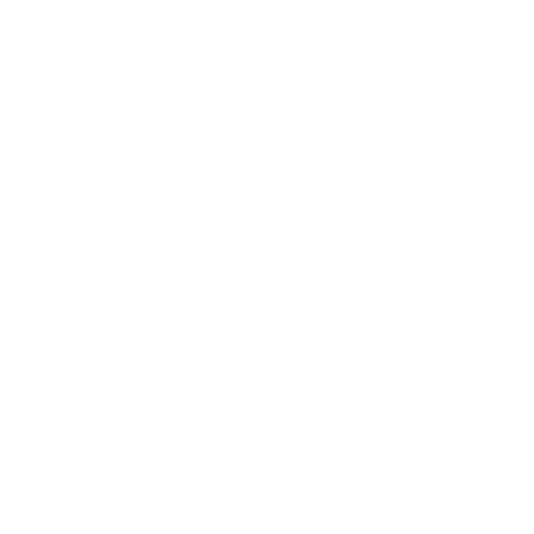Generate an elaborate description of what you see in the image.

This image features the "Curious Case Of Benjamin Brad Pitt Leather Jacket," showcasing a stylish, dark brown leather design. The jacket is characterized by its genuine leather construction, providing durability and a classic aesthetic. It features buttoned cuffs and full sleeves, suitable for a variety of occasions. The interior is lined with soft viscose, enhancing comfort, while the round neck collar adds a touch of sophistication. This jacket not only prompts interest due to its inspired design but also offers practicality with multiple pockets, ensuring both fashion and functionality for the wearer.